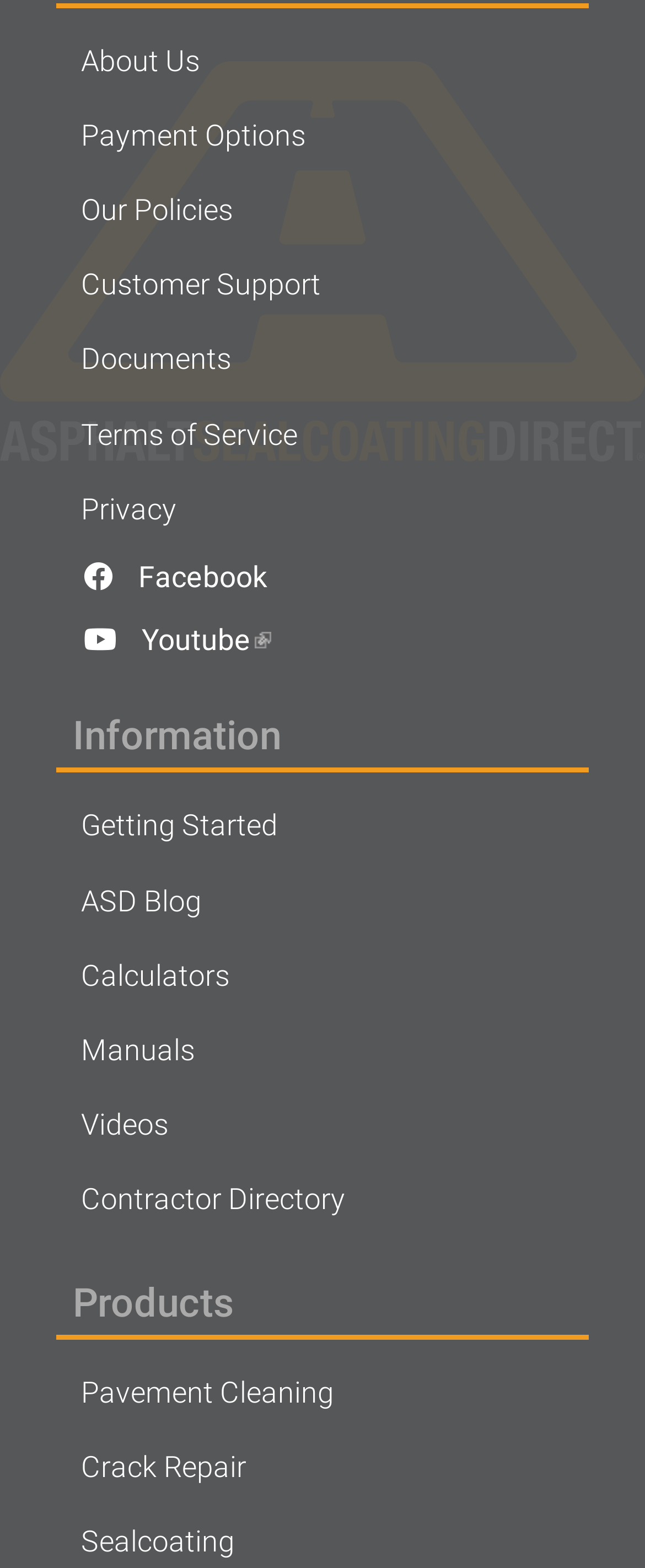What is the category of the 'Pavement Cleaning' link? Based on the screenshot, please respond with a single word or phrase.

Products